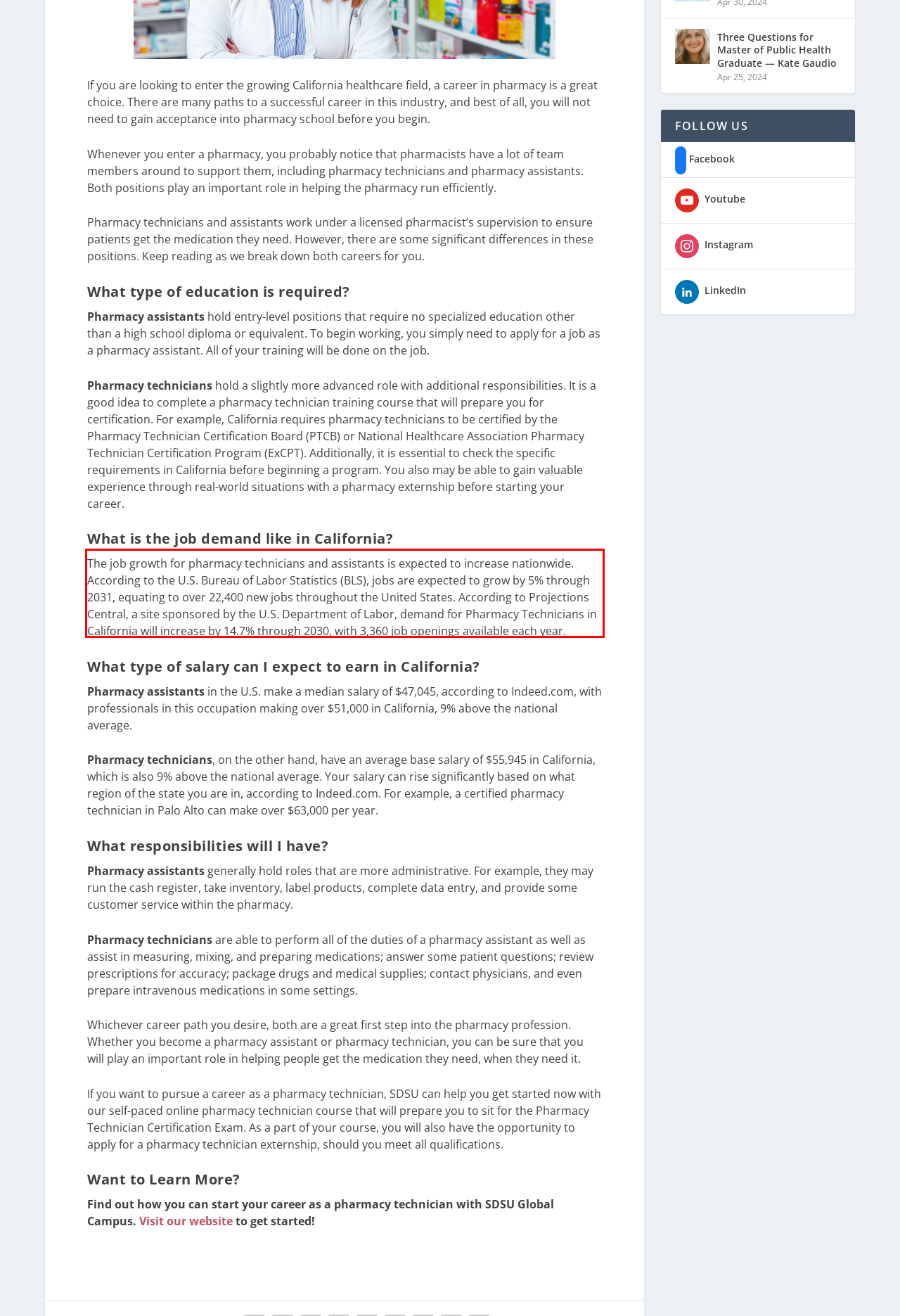Please identify the text within the red rectangular bounding box in the provided webpage screenshot.

The job growth for pharmacy technicians and assistants is expected to increase nationwide. According to the U.S. Bureau of Labor Statistics (BLS), jobs are expected to grow by 5% through 2031, equating to over 22,400 new jobs throughout the United States. According to Projections Central, a site sponsored by the U.S. Department of Labor, demand for Pharmacy Technicians in California will increase by 14.7% through 2030, with 3,360 job openings available each year.